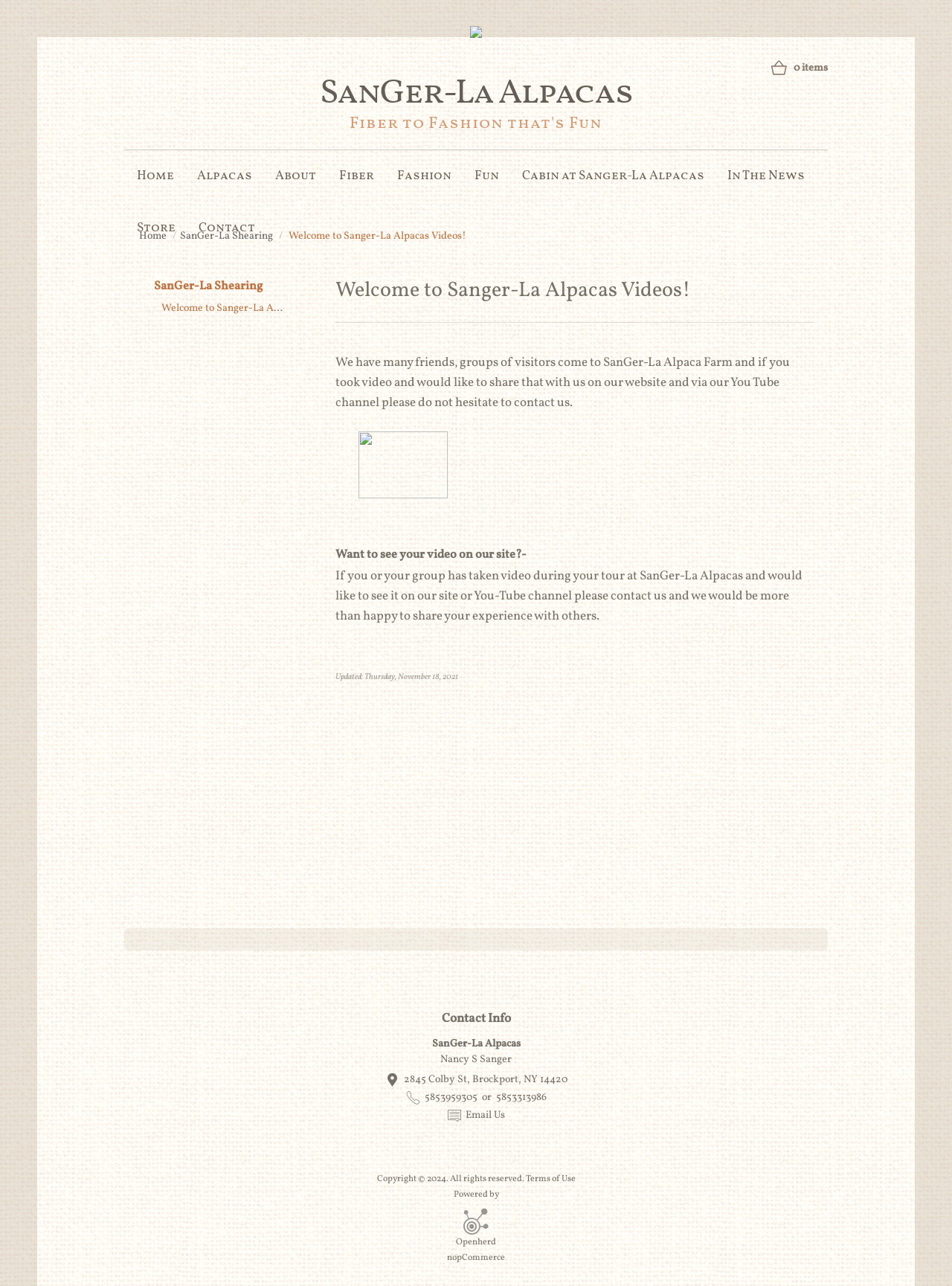Identify the bounding box for the element characterized by the following description: "Email Us".

[0.47, 0.861, 0.53, 0.875]